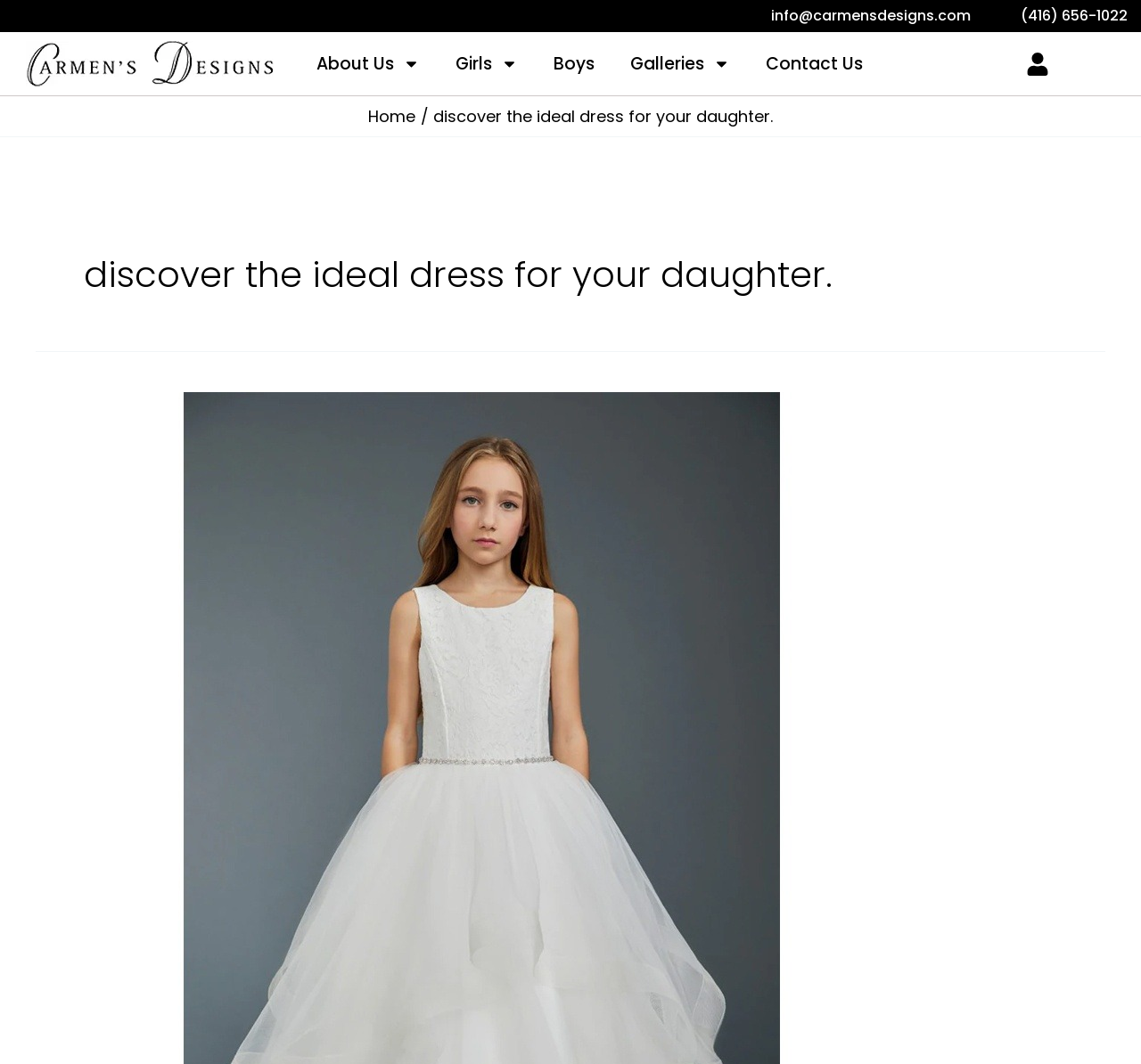Use a single word or phrase to answer the following:
What is the first link in the main content area?

Communion Dresses Barrie